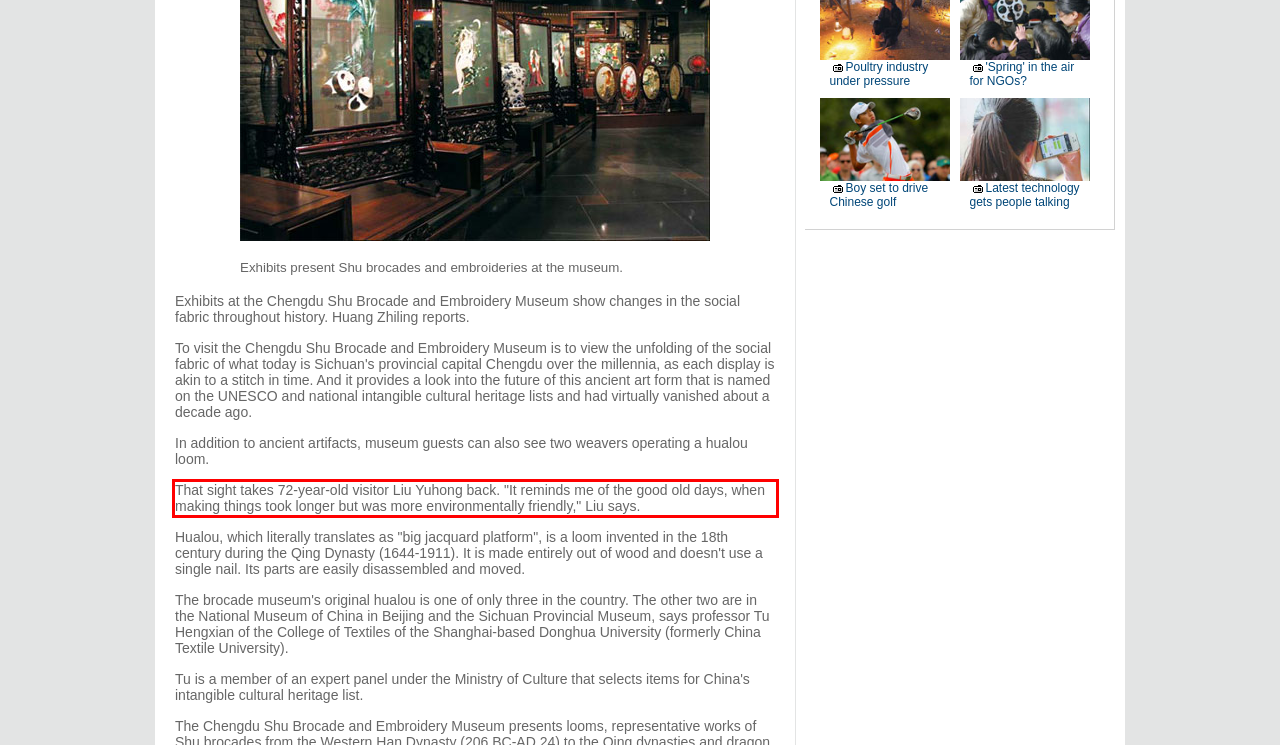Using OCR, extract the text content found within the red bounding box in the given webpage screenshot.

That sight takes 72-year-old visitor Liu Yuhong back. "It reminds me of the good old days, when making things took longer but was more environmentally friendly," Liu says.